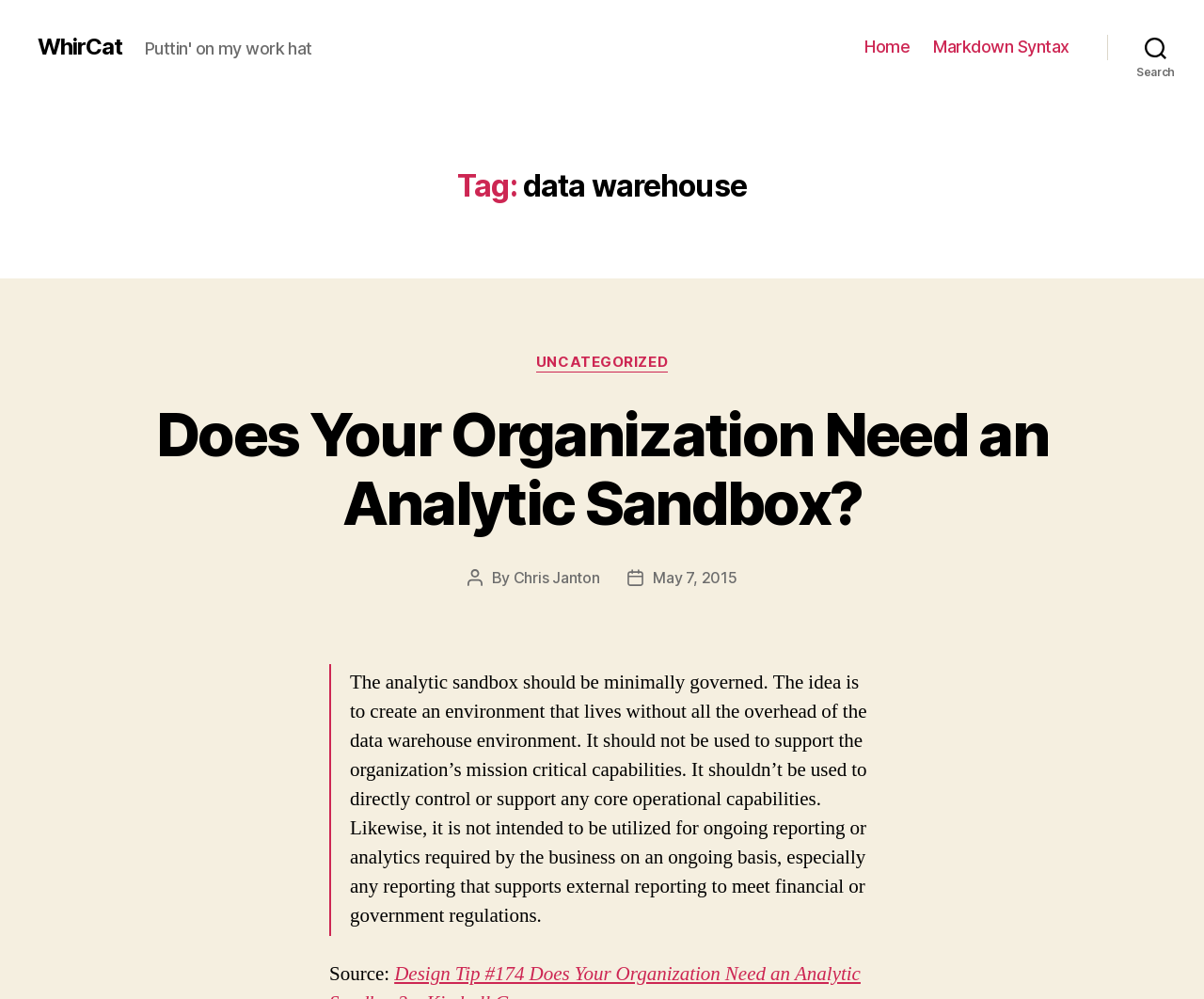Answer the following in one word or a short phrase: 
What is the category of the post?

UNCATEGORIZED